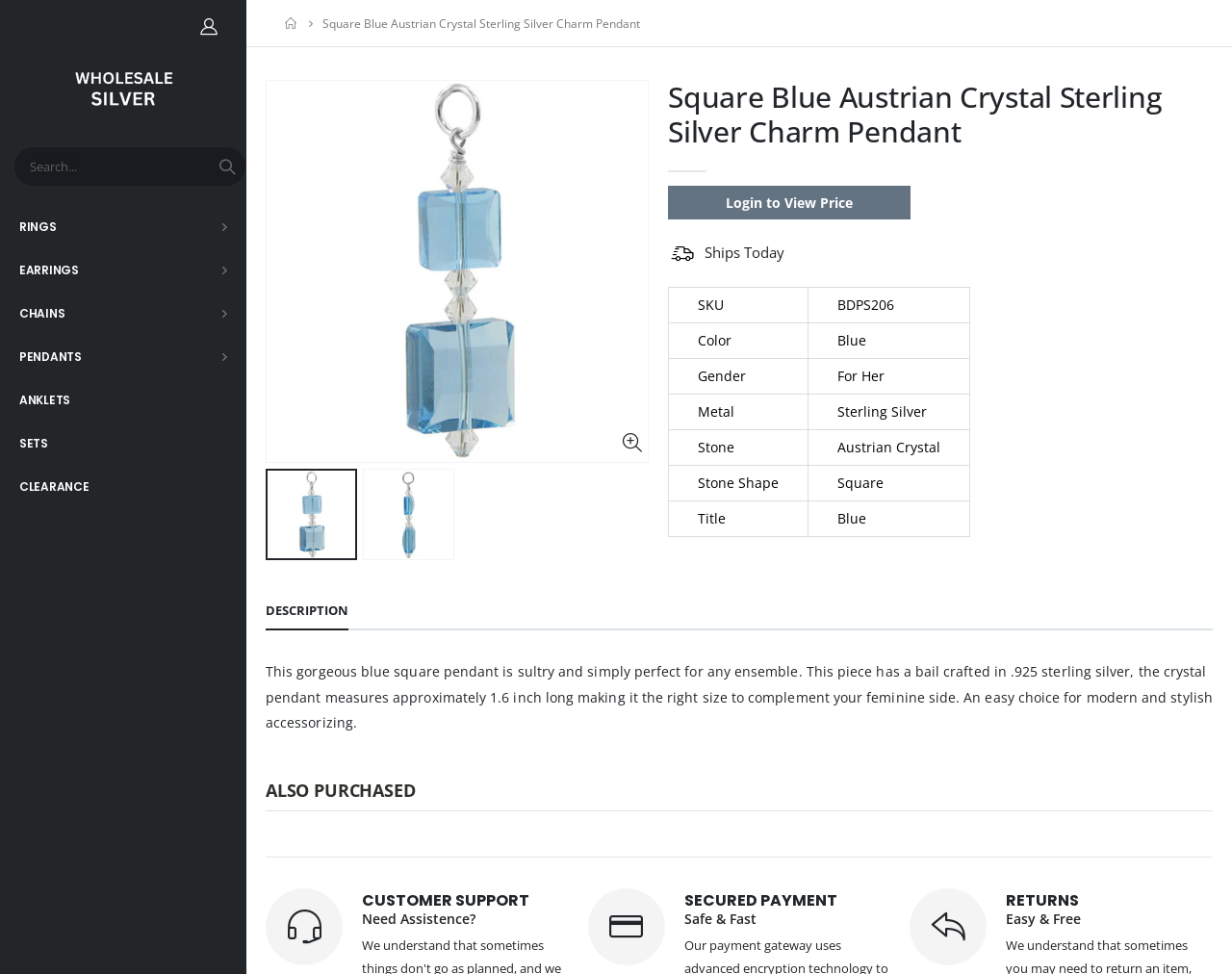Determine the bounding box coordinates of the clickable region to execute the instruction: "Read product description". The coordinates should be four float numbers between 0 and 1, denoted as [left, top, right, bottom].

[0.216, 0.68, 0.979, 0.725]